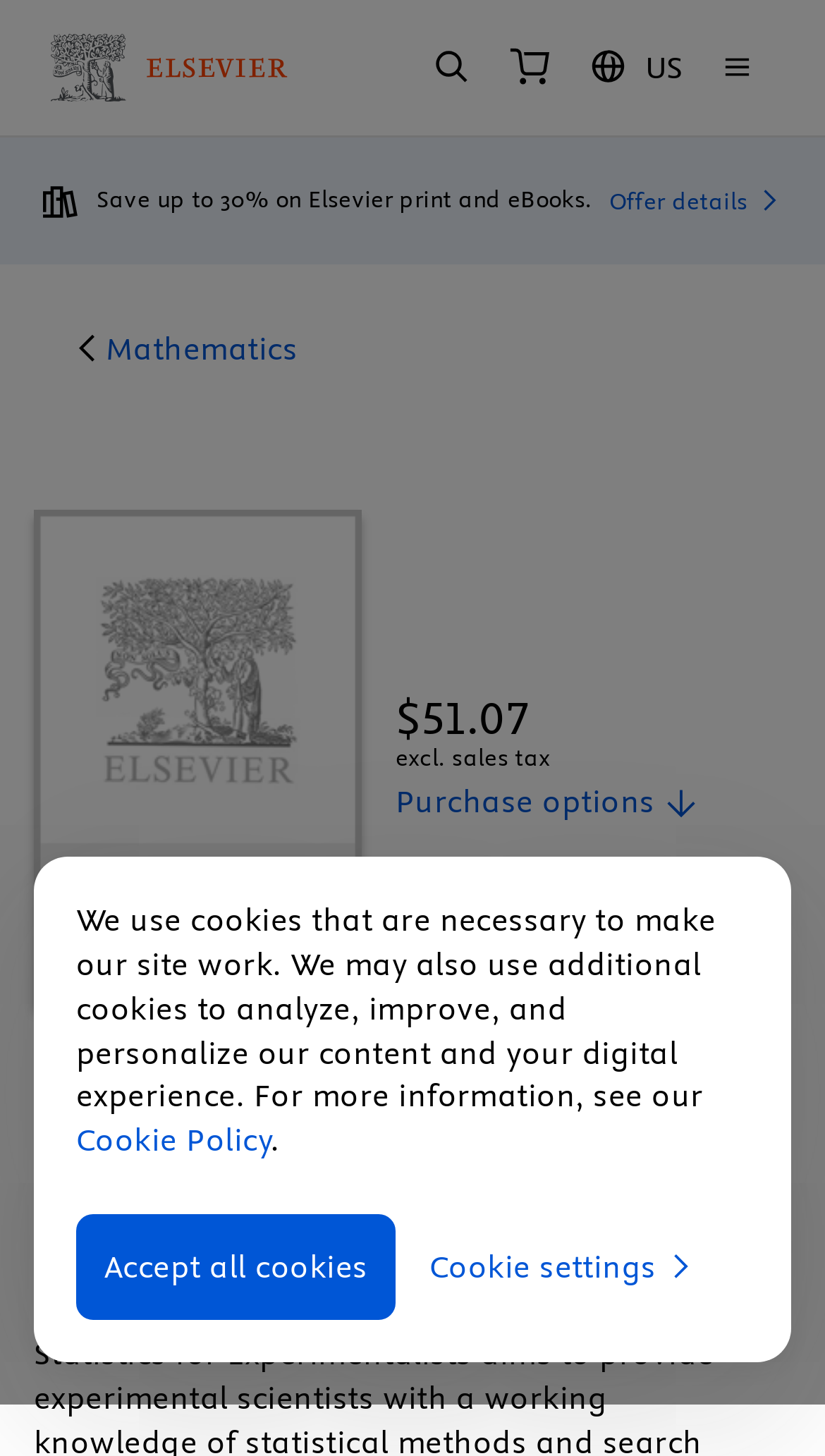Find the bounding box coordinates of the clickable region needed to perform the following instruction: "Search for something". The coordinates should be provided as four float numbers between 0 and 1, i.e., [left, top, right, bottom].

[0.503, 0.021, 0.592, 0.072]